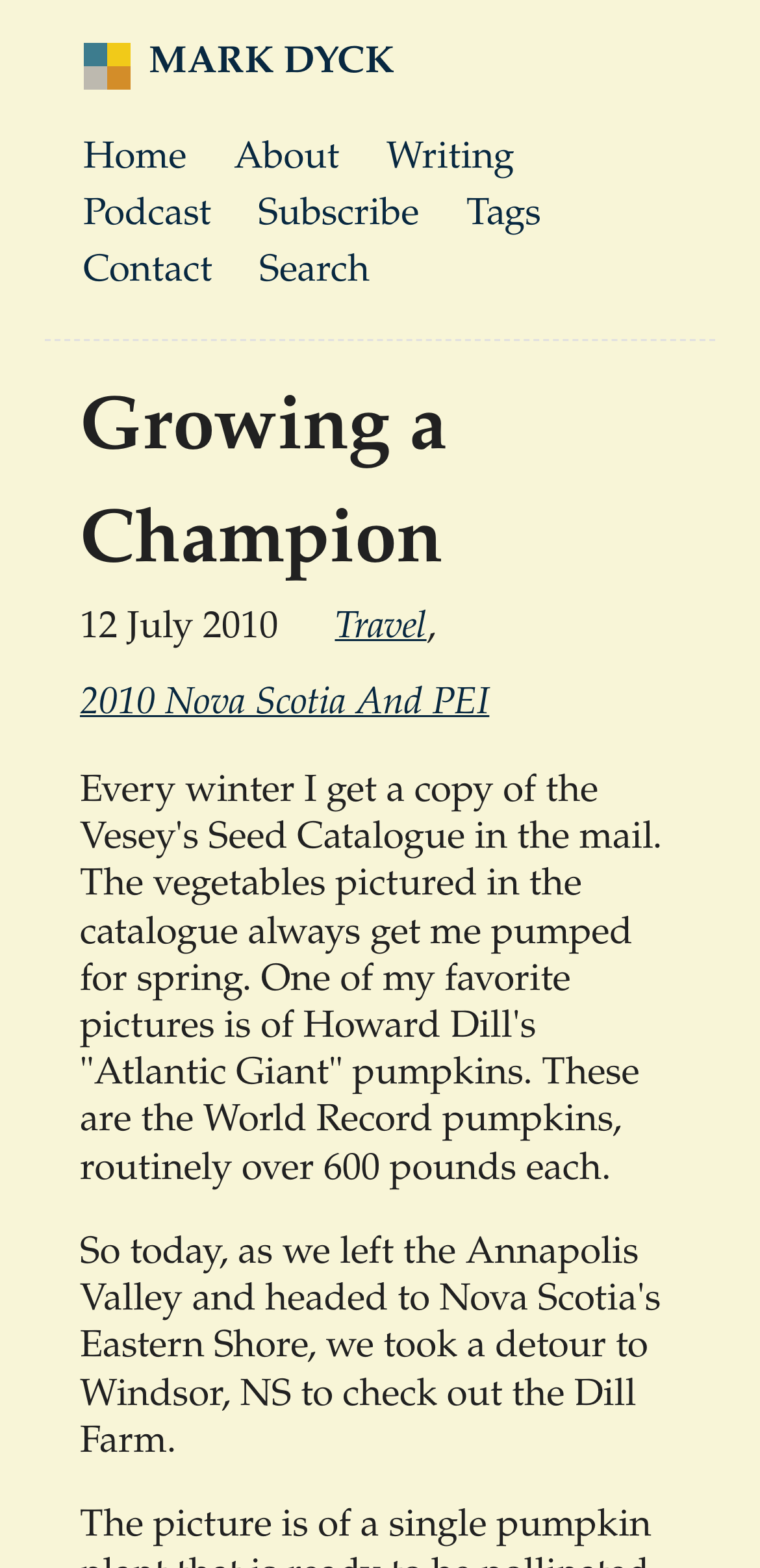Find the bounding box coordinates of the clickable area required to complete the following action: "go to home page".

[0.11, 0.09, 0.246, 0.114]